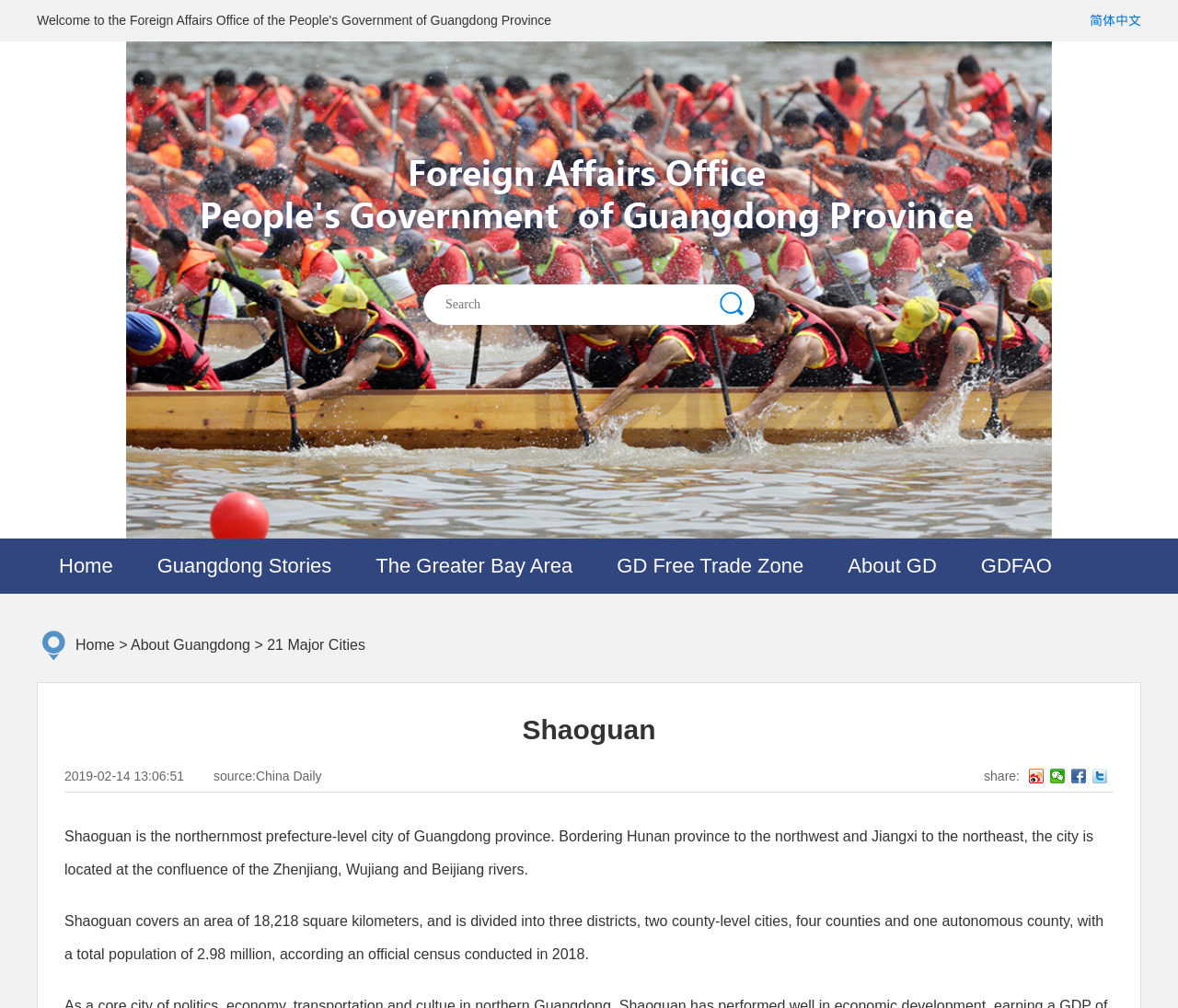How many square kilometers does Shaoguan cover?
Refer to the screenshot and respond with a concise word or phrase.

18,218